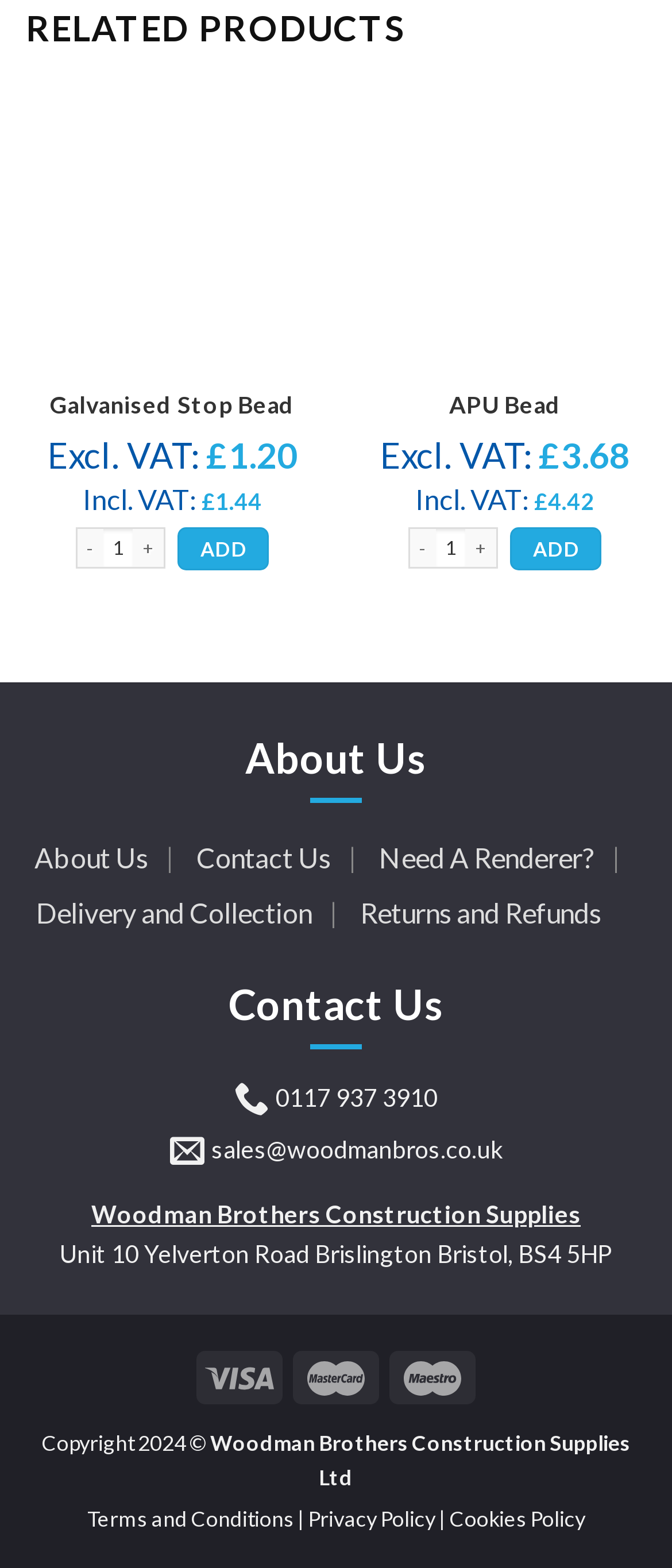Pinpoint the bounding box coordinates of the element that must be clicked to accomplish the following instruction: "Go to 'About Us' page". The coordinates should be in the format of four float numbers between 0 and 1, i.e., [left, top, right, bottom].

[0.051, 0.53, 0.221, 0.565]